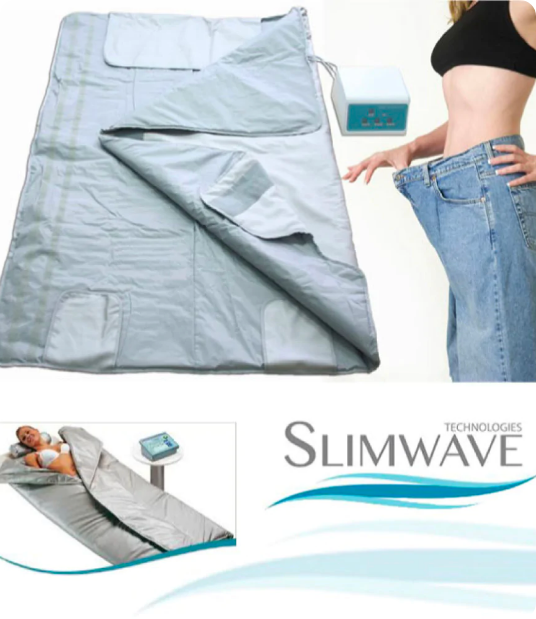Break down the image and describe every detail you can observe.

The image showcases a wellness product, prominently featuring a gray slimming wrap or thermal blanket designed to aid in weight loss and body contouring. The blanket is partially opened, revealing its spacious interior, suggesting ease of use. Beside the blanket, a person is holding up loose jeans, indicating a noticeable reduction in waist size, which highlights the product's effectiveness. 

At the bottom of the image, a smaller depiction shows an individual comfortably lying wrapped in the same type of thermal blanket, along with a control unit that seemingly regulates its functions. Above this illustration, the brand name "SLIMWAVE TECHNOLOGIES" is elegantly displayed, reinforcing the product's branding and its association with health and wellness technology. This visual combination effectively communicates the product's purpose and benefits, appealing to those interested in body improvement solutions.